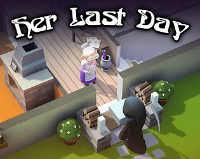What is the figure in black a personification of?
Using the image as a reference, answer the question in detail.

The imposing figure dressed in black, standing opposite the character, is presumably a personification of Death, which creates a grave and contrasting atmosphere in the whimsical scene.